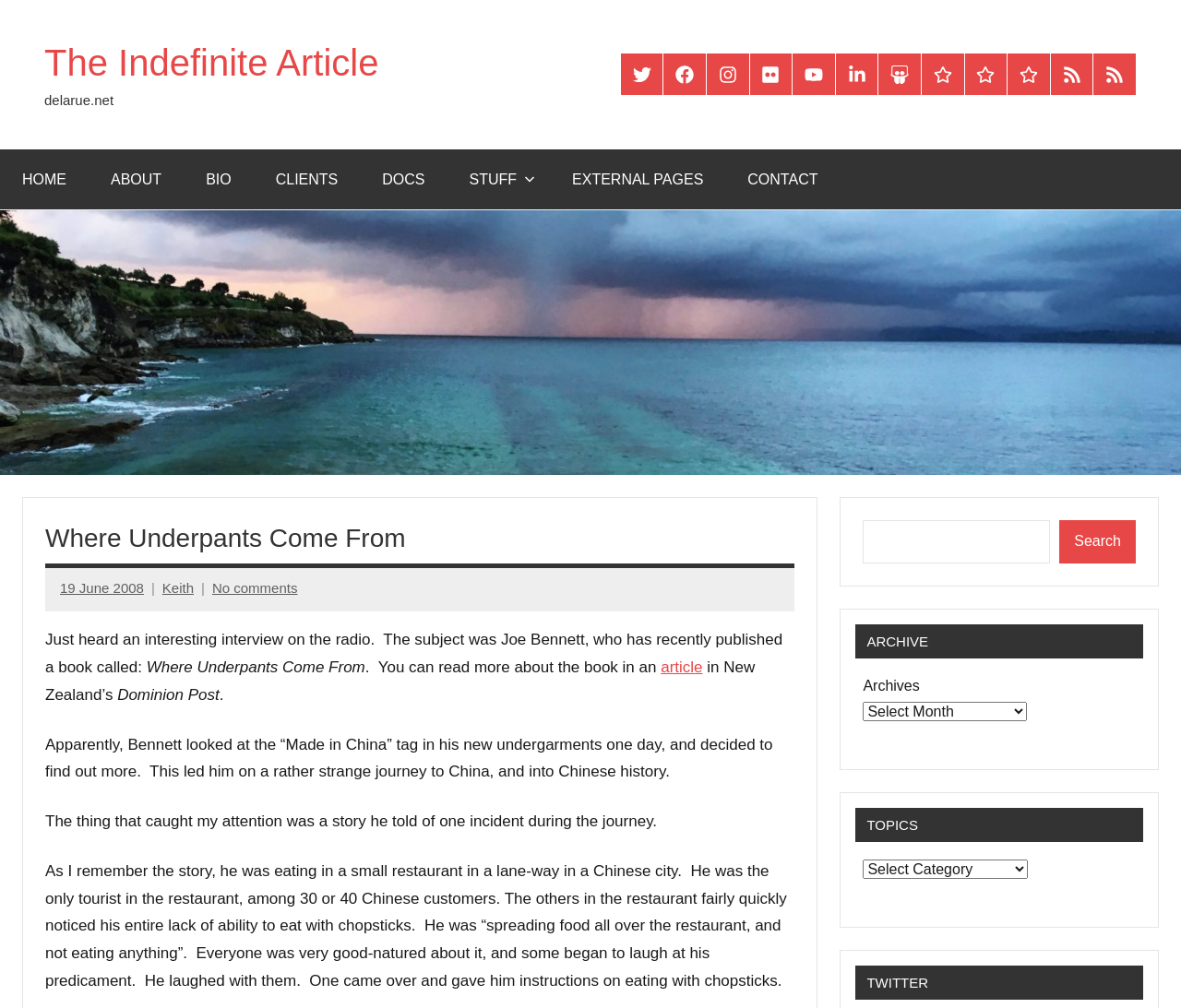What is the purpose of the search box?
Based on the image, answer the question with a single word or brief phrase.

To search the website